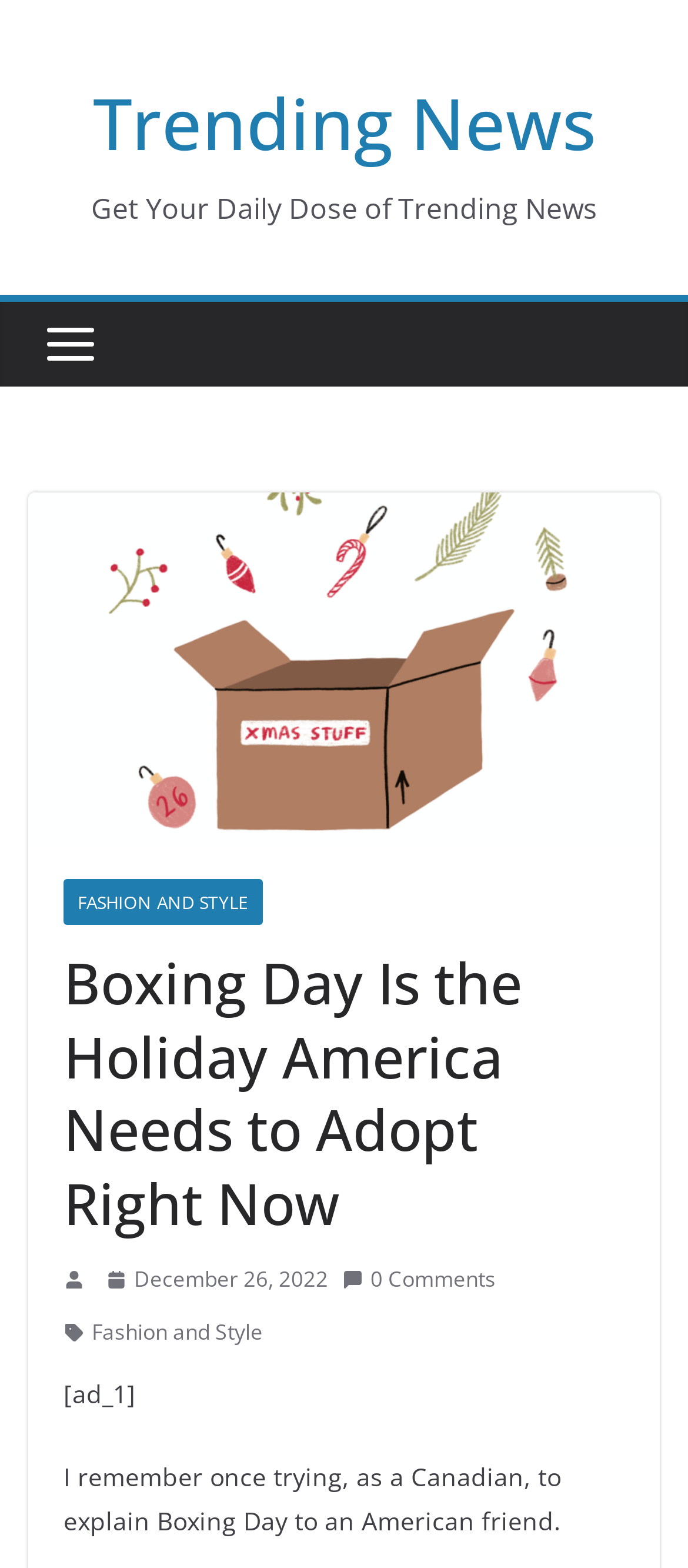Respond concisely with one word or phrase to the following query:
What is the category of the article?

Fashion and Style